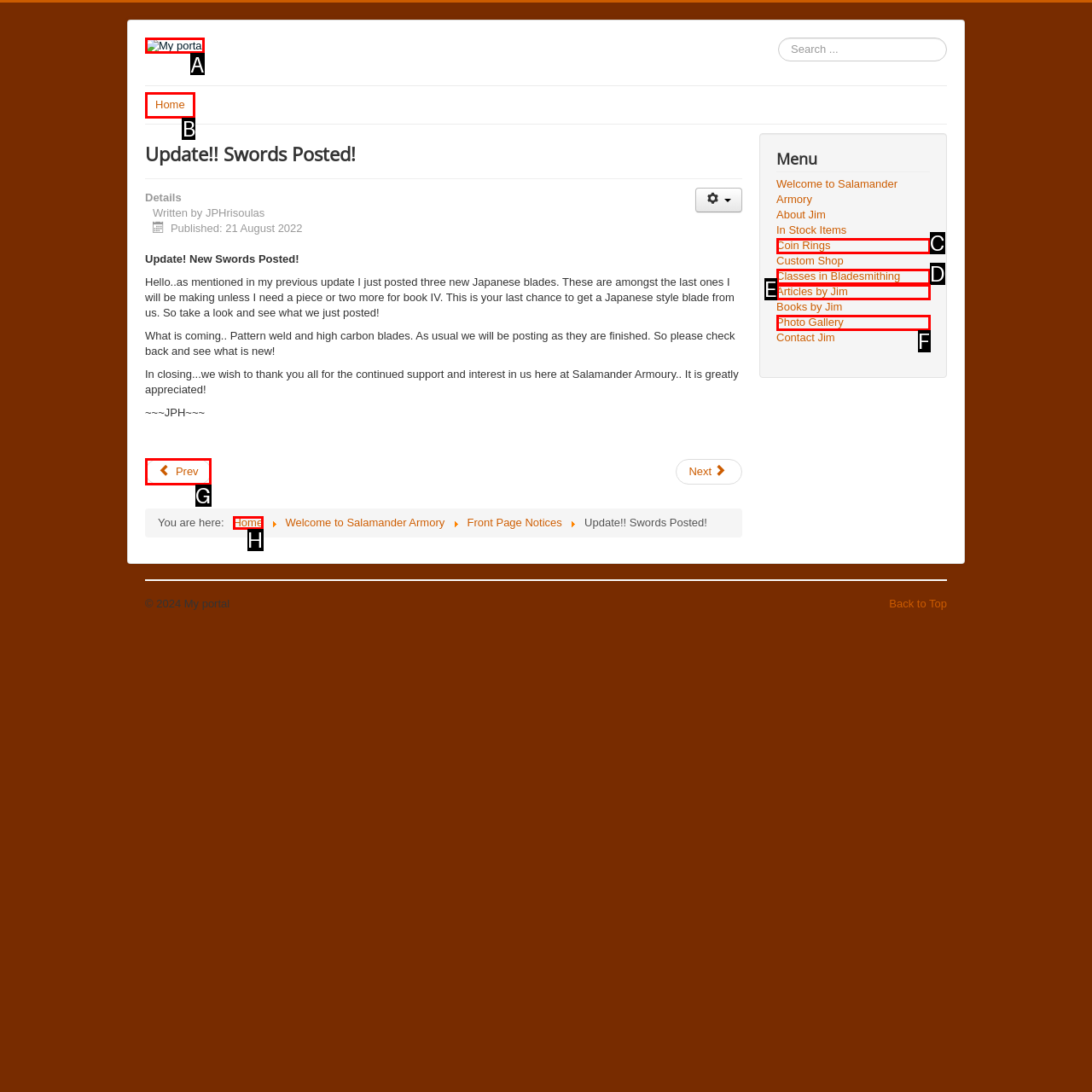Identify the correct lettered option to click in order to perform this task: Read the previous article. Respond with the letter.

G